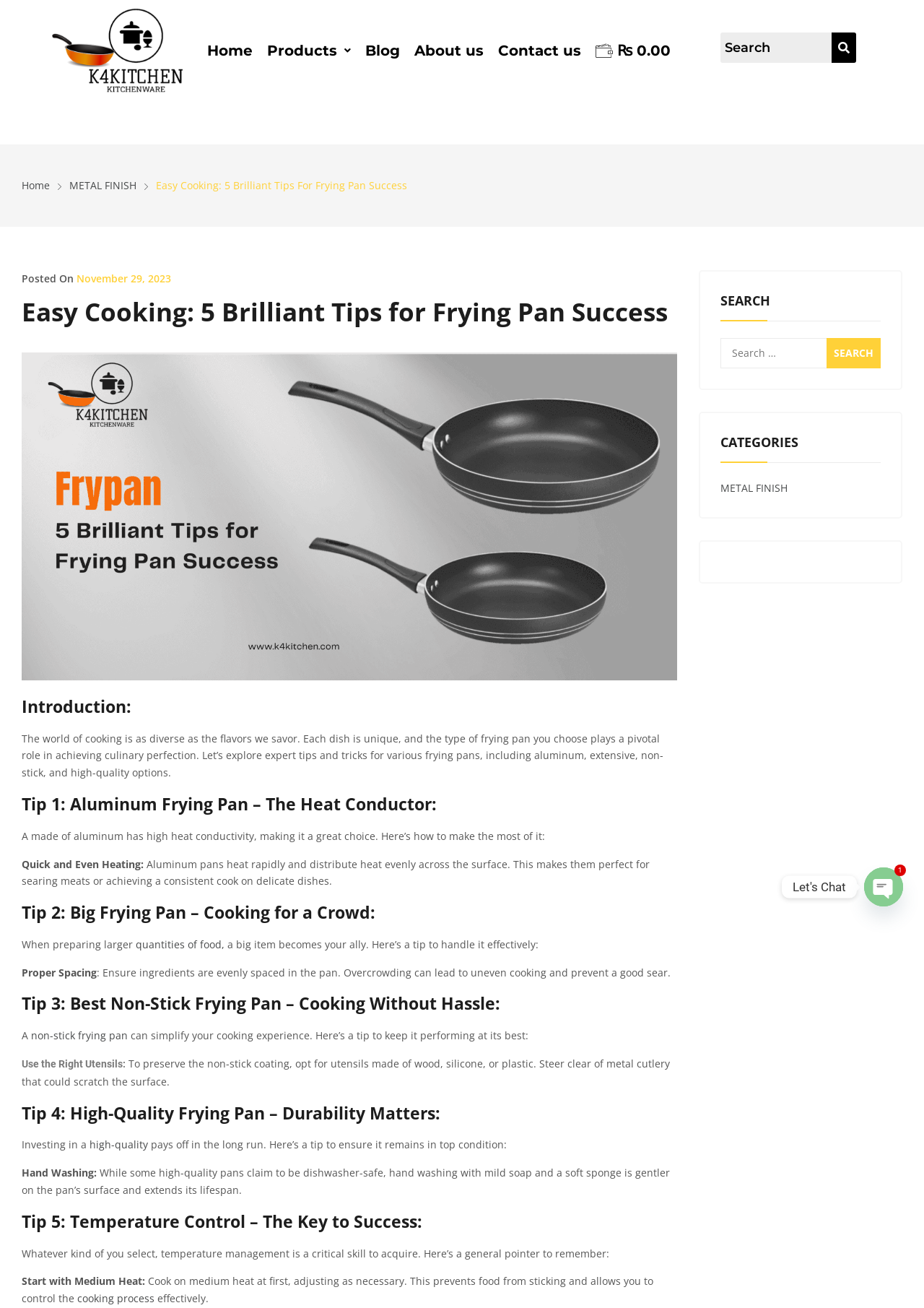Identify the bounding box coordinates of the clickable region to carry out the given instruction: "Explore the 'METAL FINISH' category".

[0.075, 0.136, 0.148, 0.147]